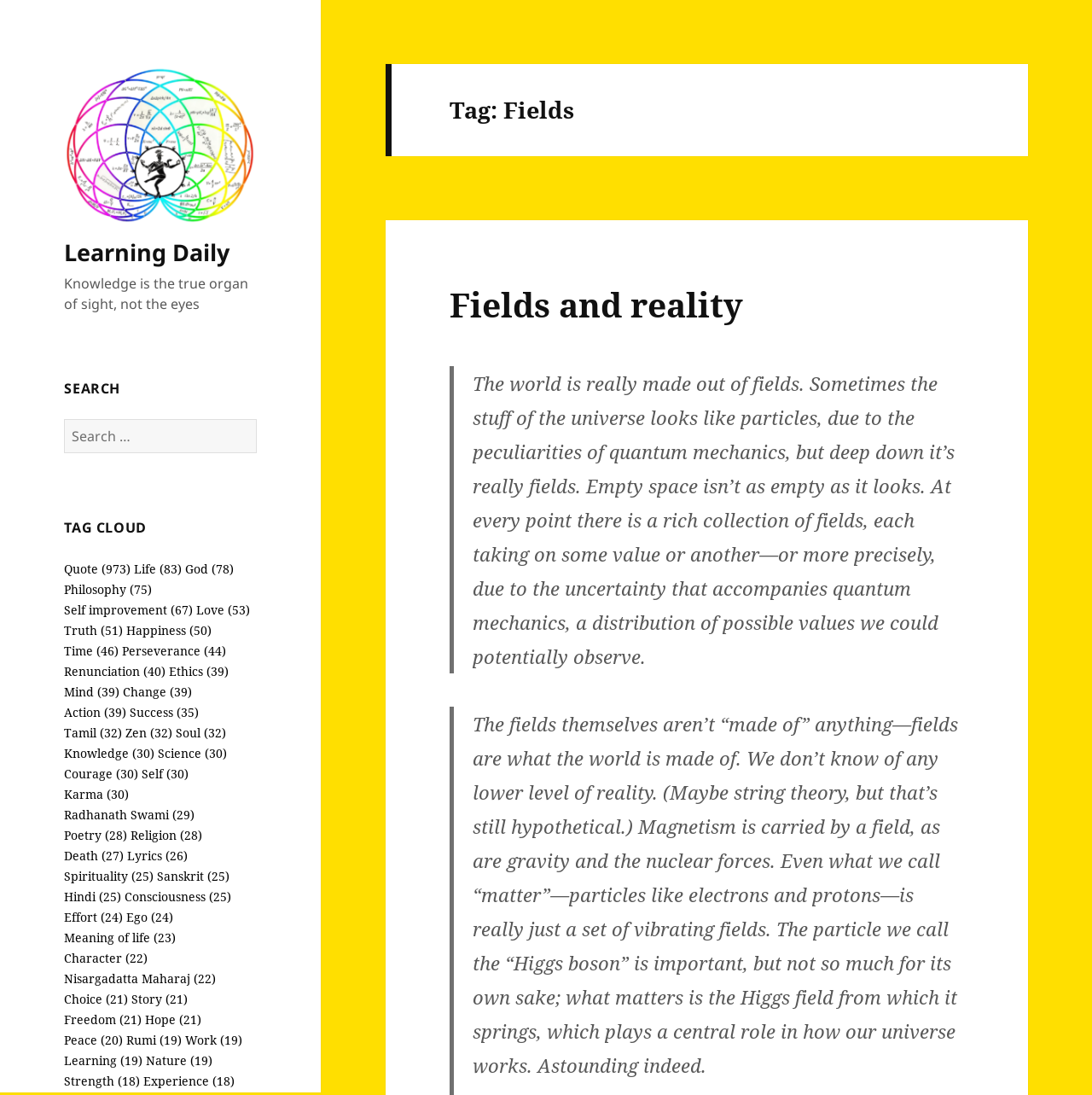Find the bounding box coordinates of the element I should click to carry out the following instruction: "Click on the 'Learning' tag".

[0.059, 0.961, 0.131, 0.976]